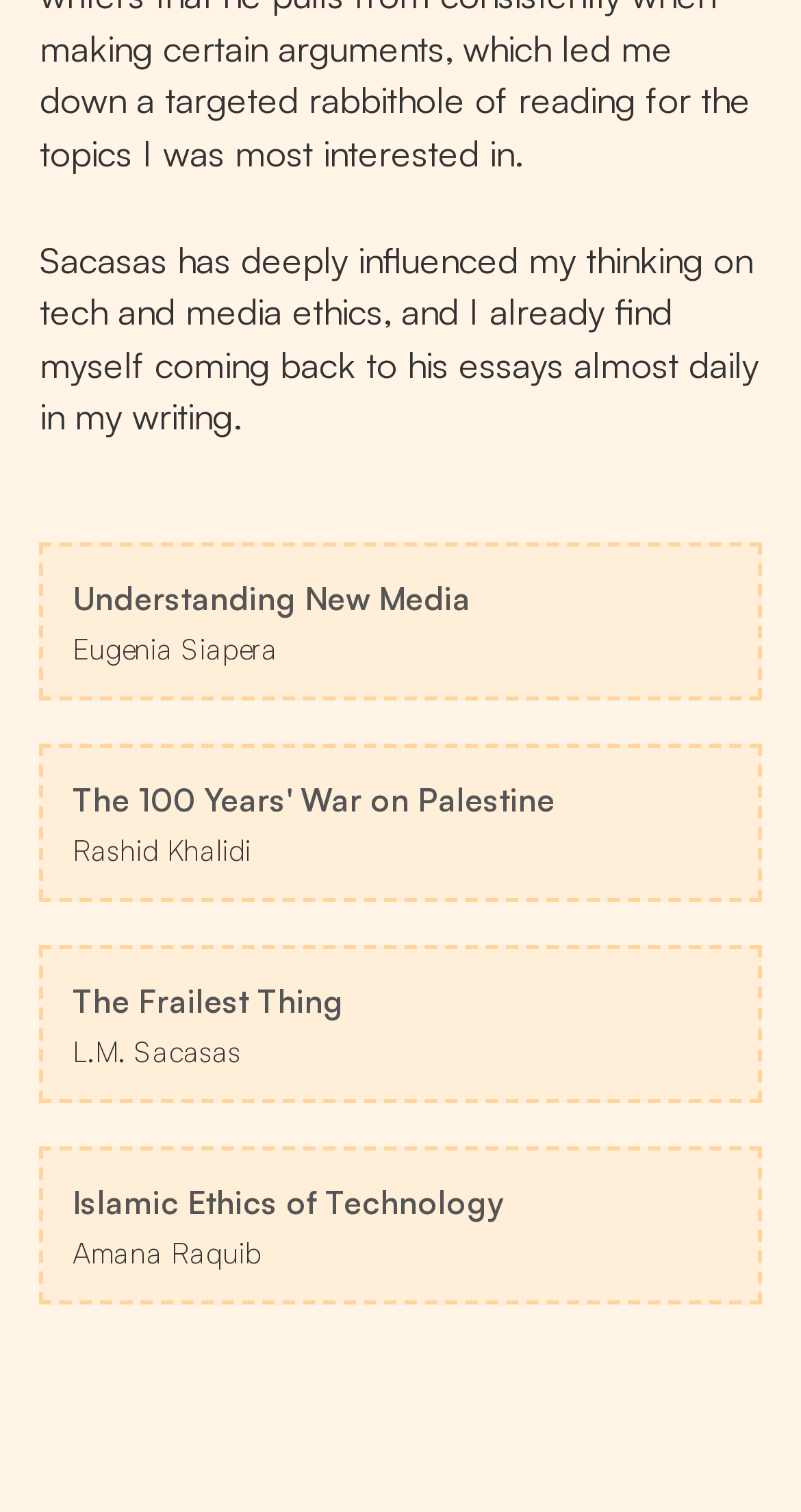Please provide a short answer using a single word or phrase for the question:
What is the topic of the book written by L.M. Sacasas?

Not specified